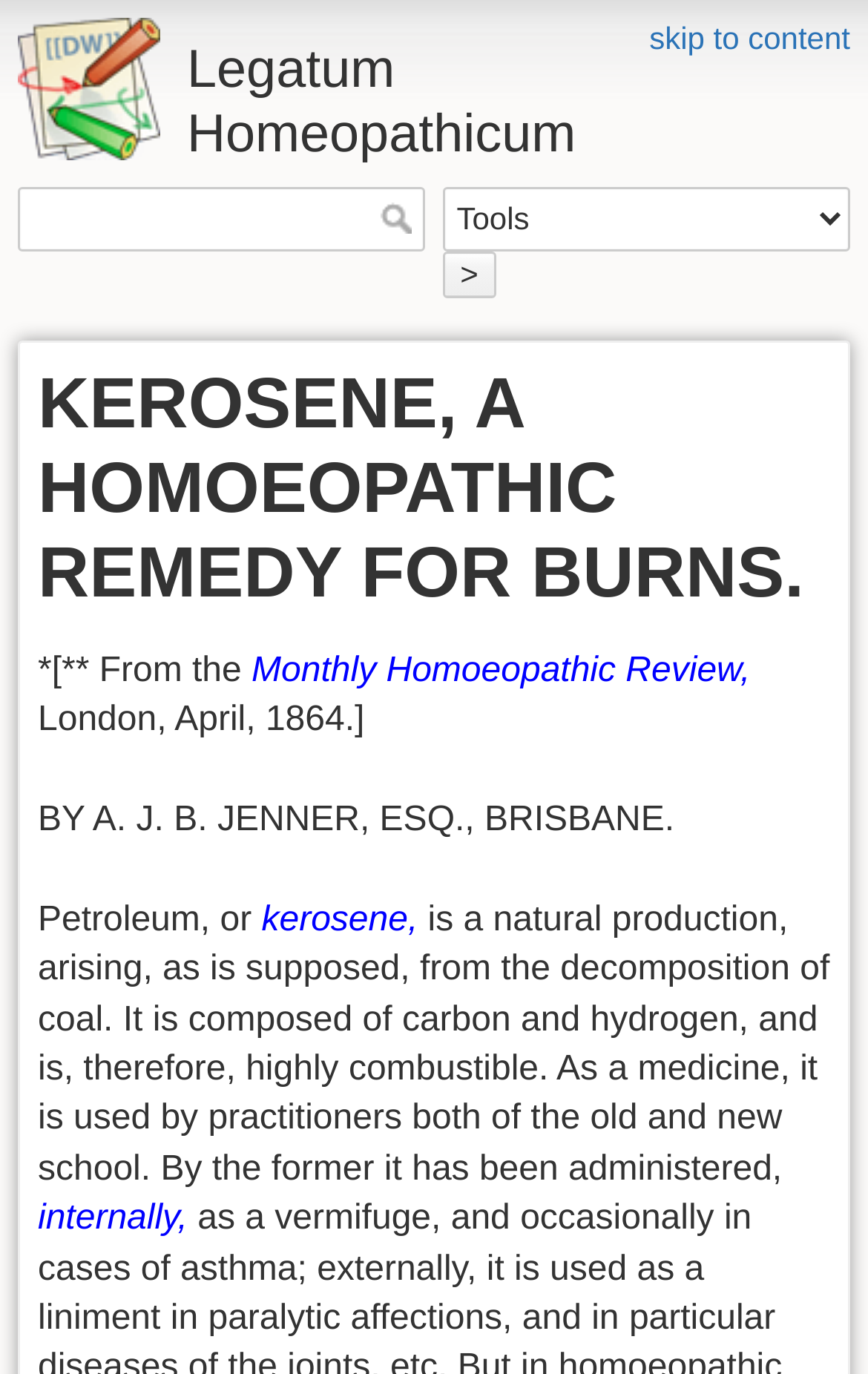Given the webpage screenshot and the description, determine the bounding box coordinates (top-left x, top-left y, bottom-right x, bottom-right y) that define the location of the UI element matching this description: Post new topic

None